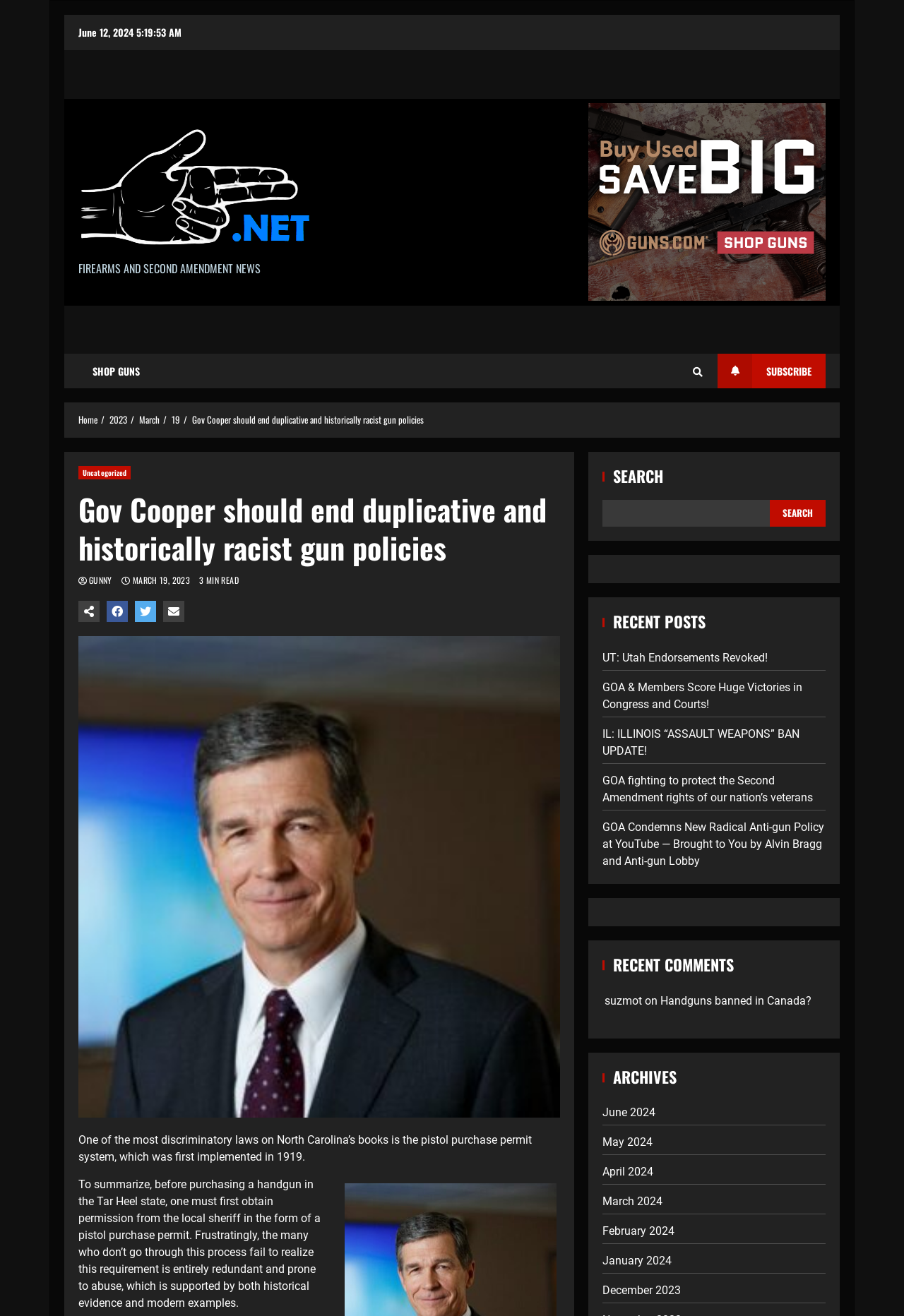What is the topic of the recent posts section?
Examine the image and give a concise answer in one word or a short phrase.

Firearms and Second Amendment news